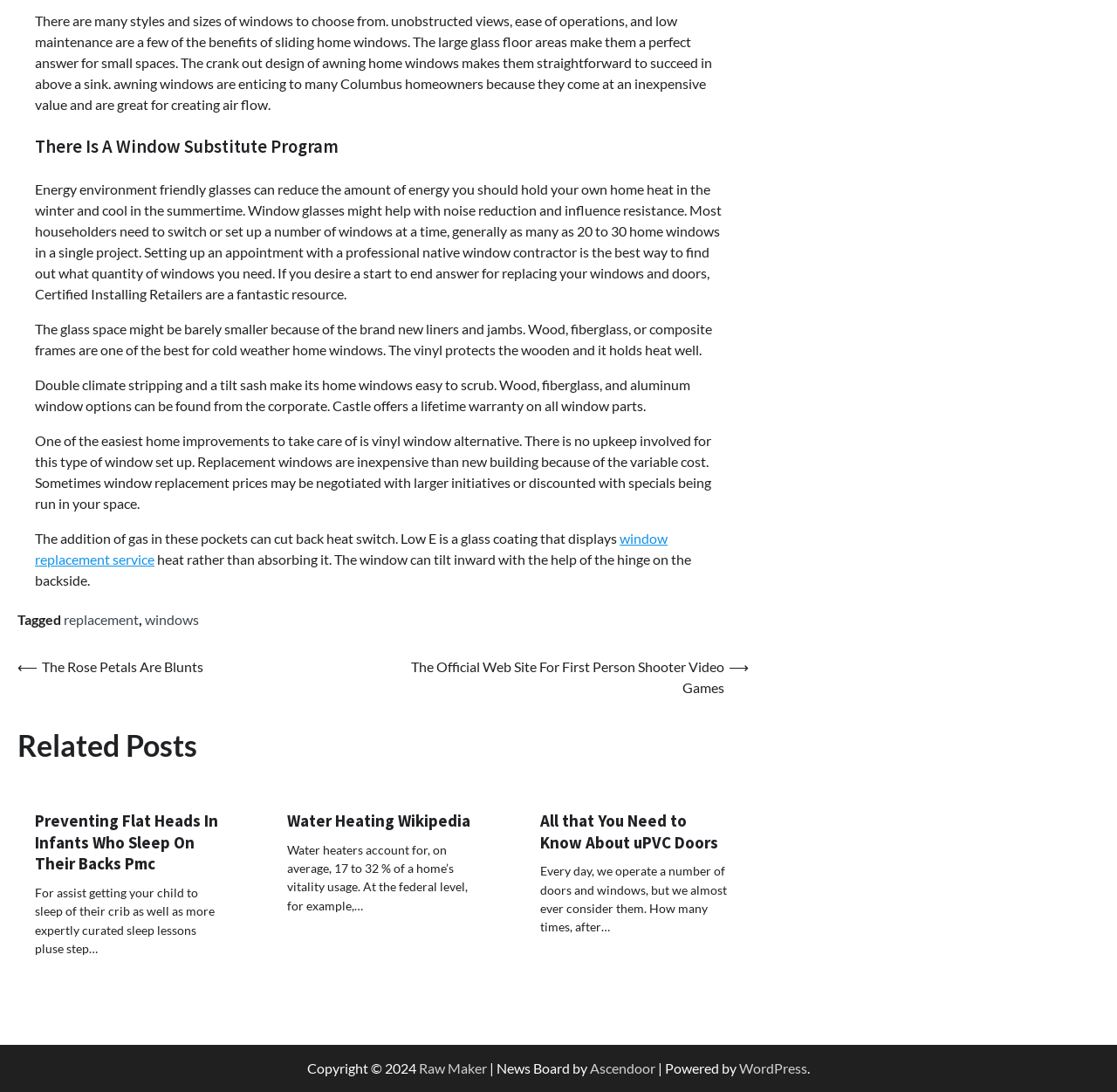What is the main topic of this webpage?
Look at the screenshot and provide an in-depth answer.

Based on the content of the webpage, it appears to be discussing the benefits and features of window replacement, including the types of windows, energy efficiency, and maintenance. The text mentions specific types of windows, such as sliding windows and awning windows, and discusses their advantages.